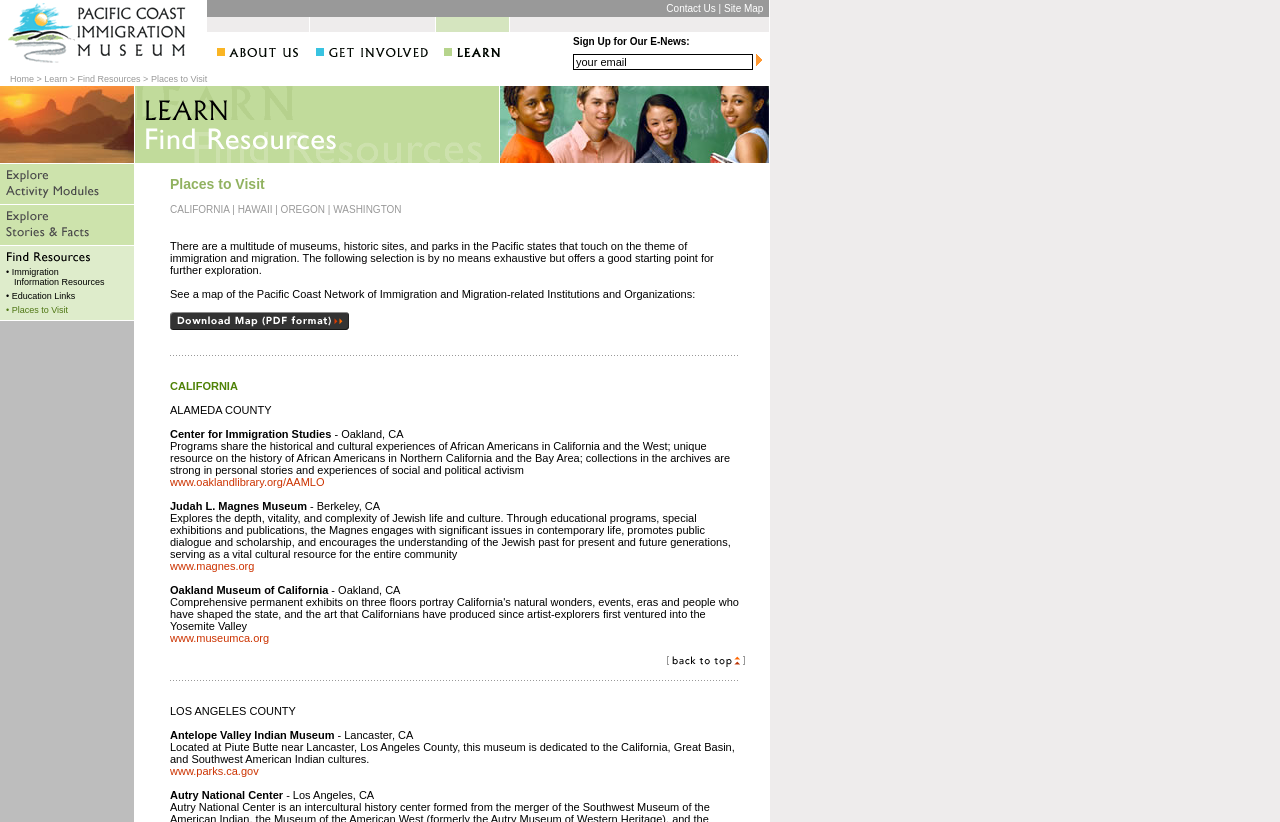What are the three main sections of the webpage?
Based on the screenshot, give a detailed explanation to answer the question.

The three main sections of the webpage are located in a table row with bounding box coordinates [0.162, 0.039, 0.601, 0.09]. They are ABOUT US, GET INVOLVED, and LEARN, each with its own link and image.